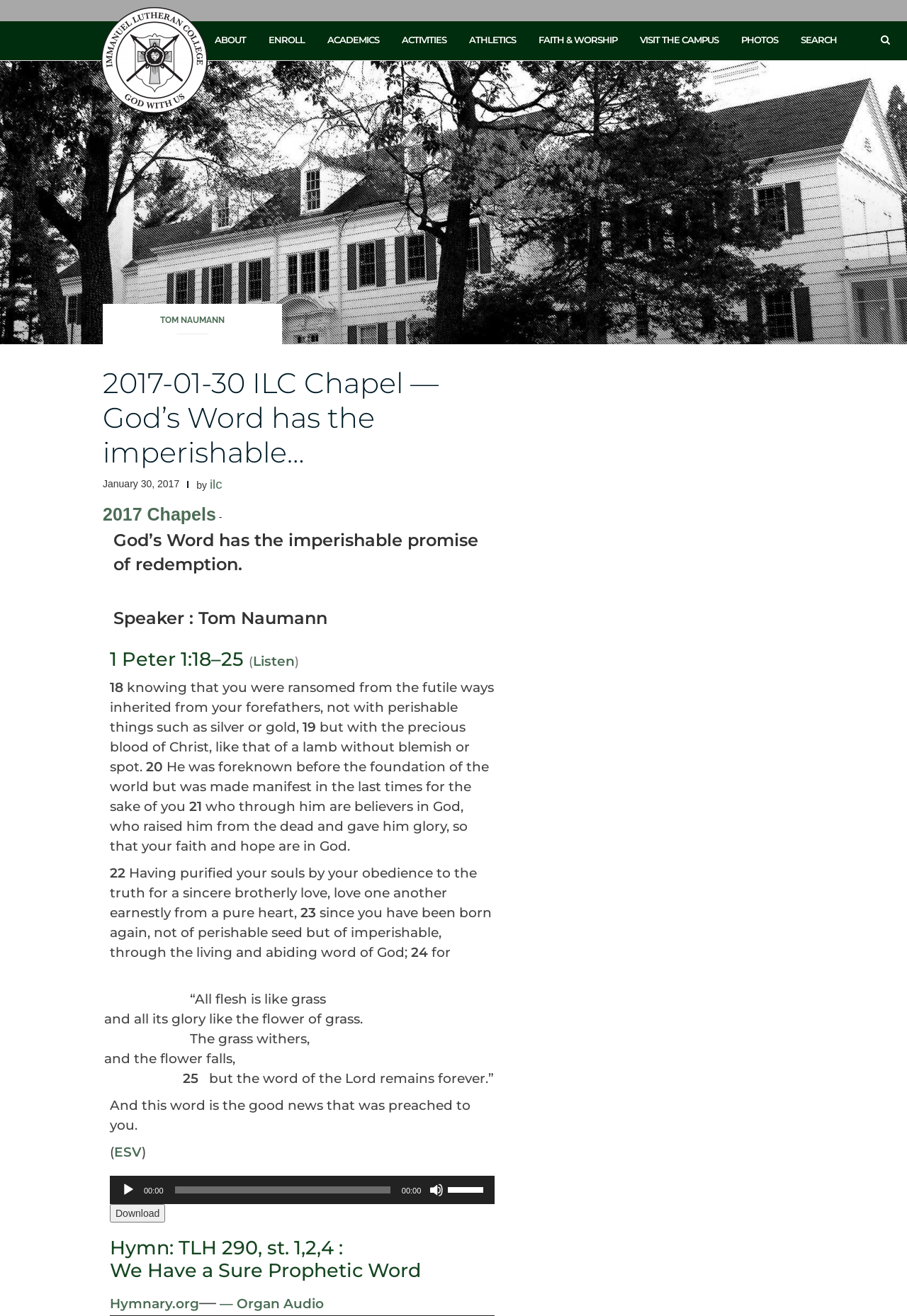Please specify the bounding box coordinates of the region to click in order to perform the following instruction: "Download the audio".

[0.121, 0.915, 0.182, 0.929]